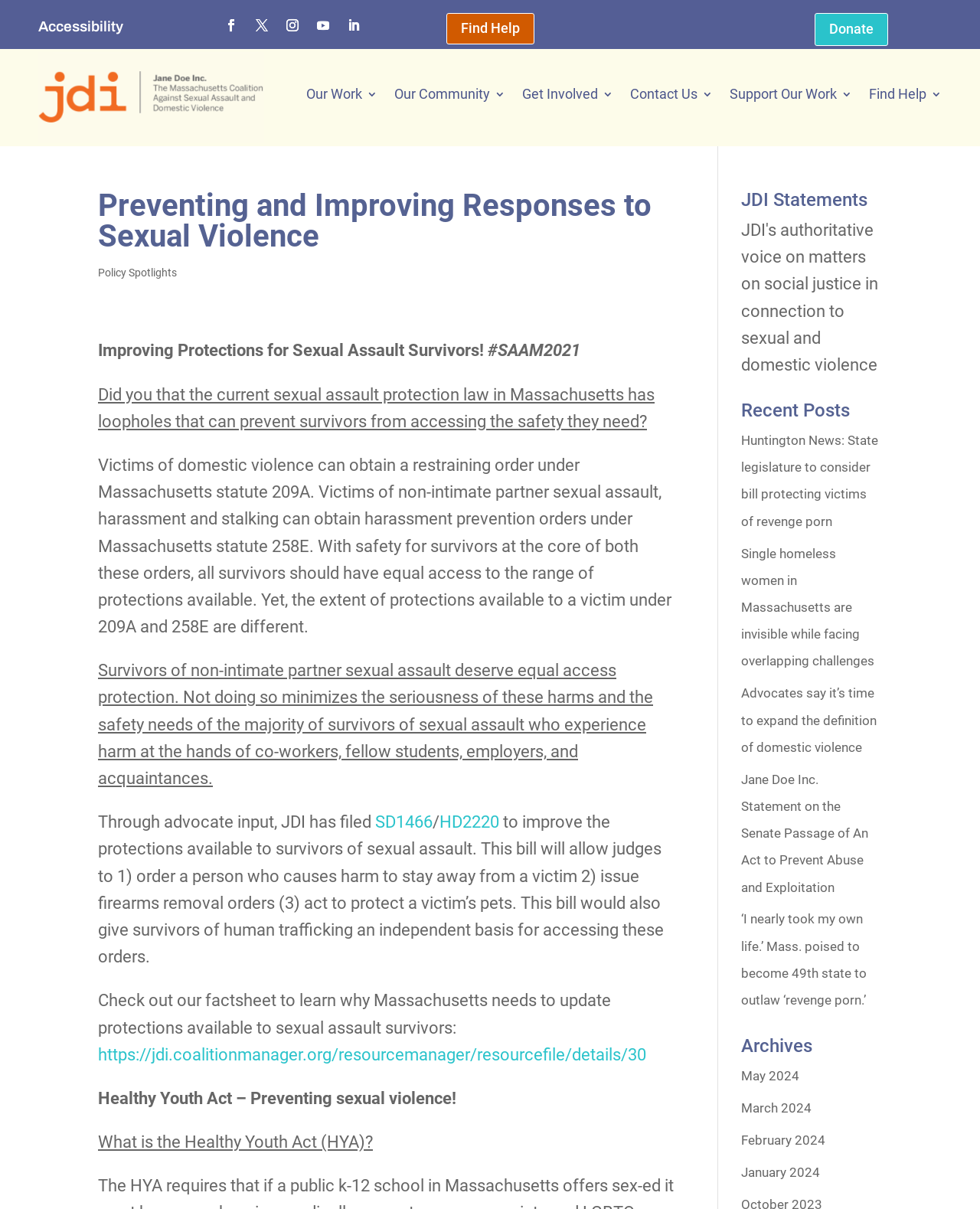Give a one-word or short-phrase answer to the following question: 
How many main sections are on this webpage?

3